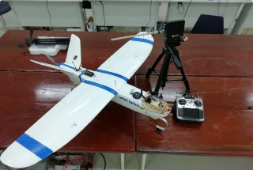What is the purpose of the control transmitter?
Refer to the image and give a detailed answer to the question.

The control transmitter is positioned nearby on the table, indicating that it is essential for piloting the UAV, allowing the operator to control the aircraft's flight.